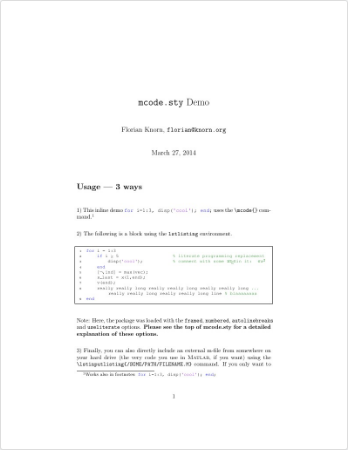What is the purpose of the `mcode.sty` package?
Could you give a comprehensive explanation in response to this question?

The caption explains that the `mcode.sty` package is designed for highlighting MATLAB code within LaTeX documents, which implies that its primary purpose is to facilitate the integration of MATLAB code into LaTeX environments.